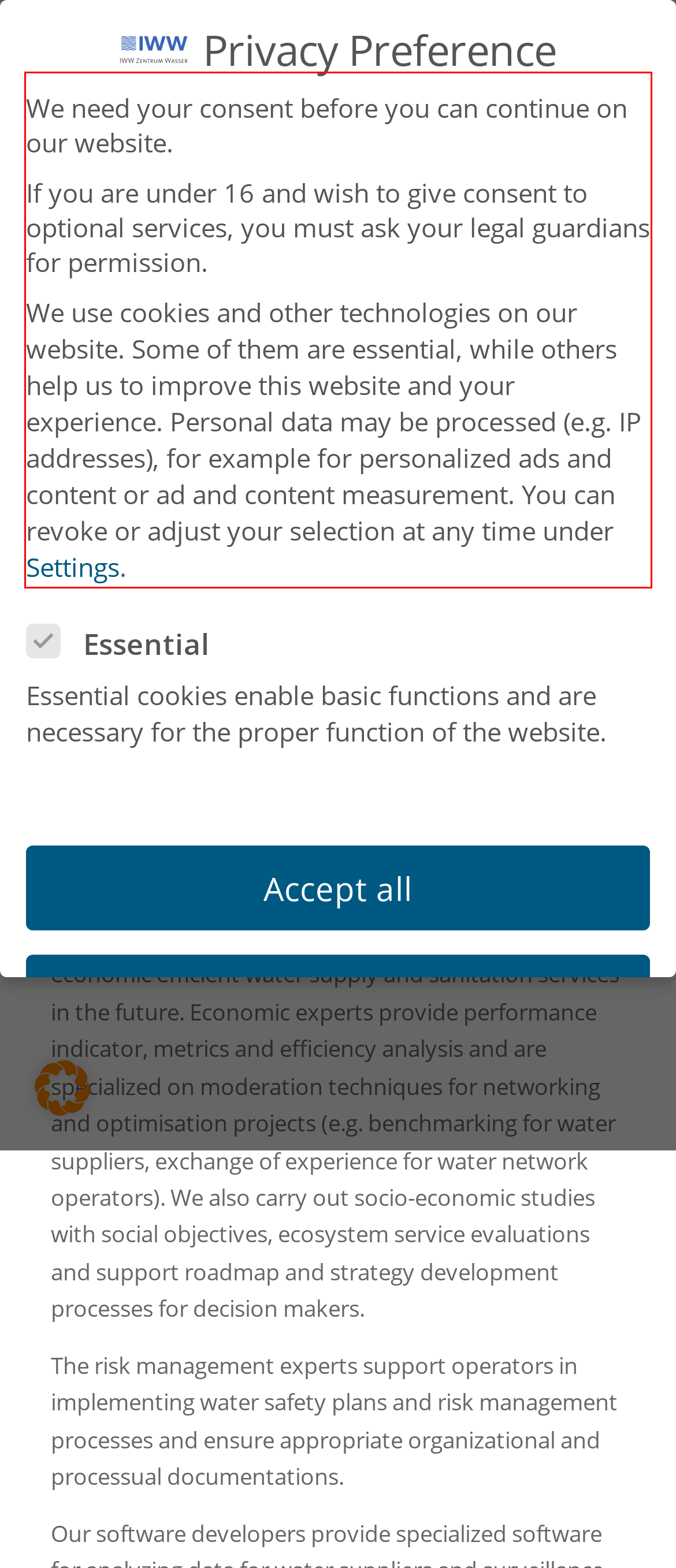Given a webpage screenshot with a red bounding box, perform OCR to read and deliver the text enclosed by the red bounding box.

We need your consent before you can continue on our website. If you are under 16 and wish to give consent to optional services, you must ask your legal guardians for permission. We use cookies and other technologies on our website. Some of them are essential, while others help us to improve this website and your experience. Personal data may be processed (e.g. IP addresses), for example for personalized ads and content or ad and content measurement. You can revoke or adjust your selection at any time under Settings.